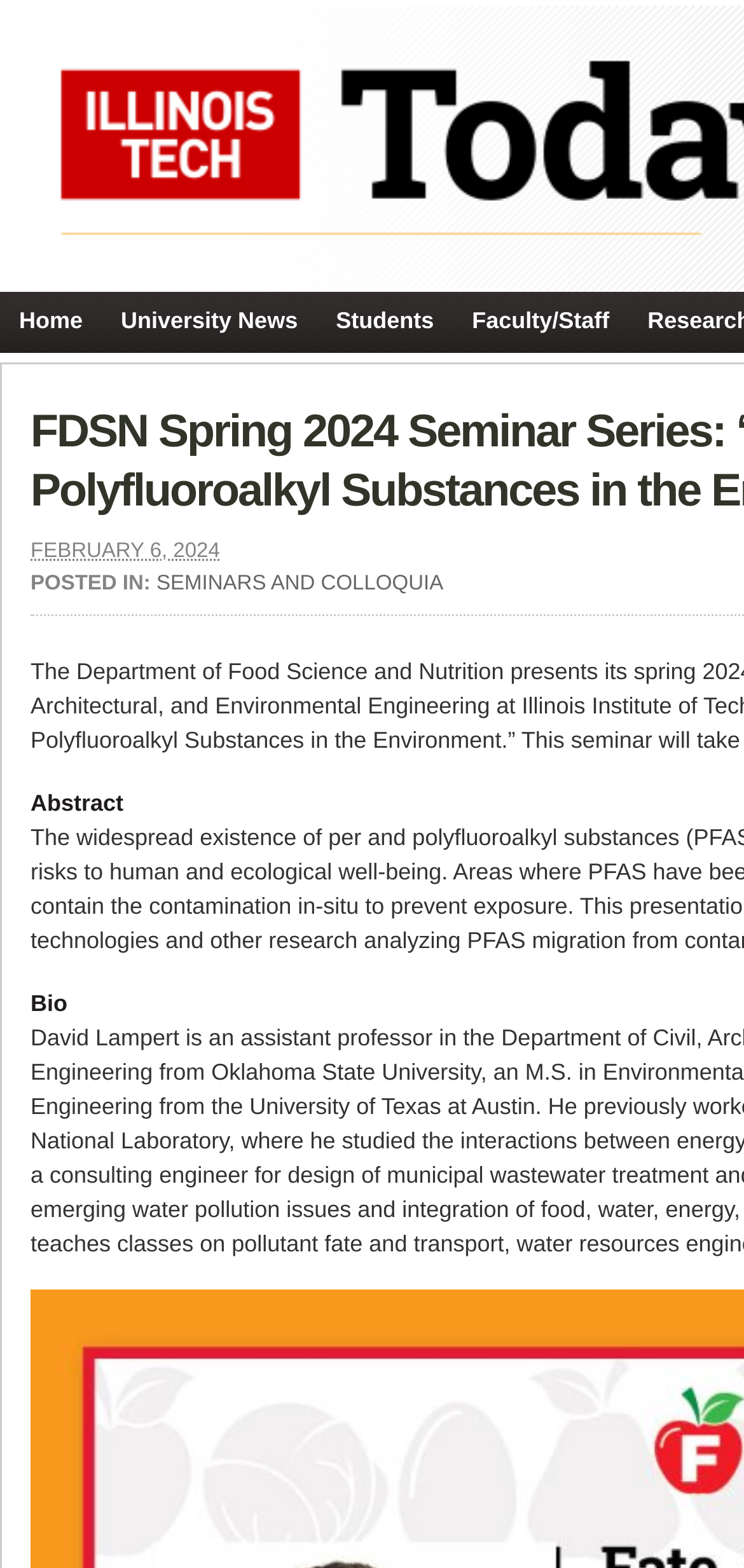Describe the webpage in detail, including text, images, and layout.

The webpage appears to be an event page for a seminar series, specifically the FDSN Spring 2024 Seminar Series. At the top of the page, there is a navigation menu with four links: "Home", "University News", "Students", and "Faculty/Staff", which are positioned horizontally and evenly spaced.

Below the navigation menu, there is a section that displays the date and time of the seminar, "FEBRUARY 6, 2024", along with an abbreviation "2024-02-06T15:45:32-06:00". This section is positioned near the top-left corner of the page.

Underneath the date and time section, there is a label "POSTED IN:" followed by a link "SEMINARS AND COLLOQUIA", which is positioned to the right of the label. This section is slightly below the date and time section.

The overall layout of the page suggests that it is a simple and informative page, with a clear focus on providing details about the seminar series.